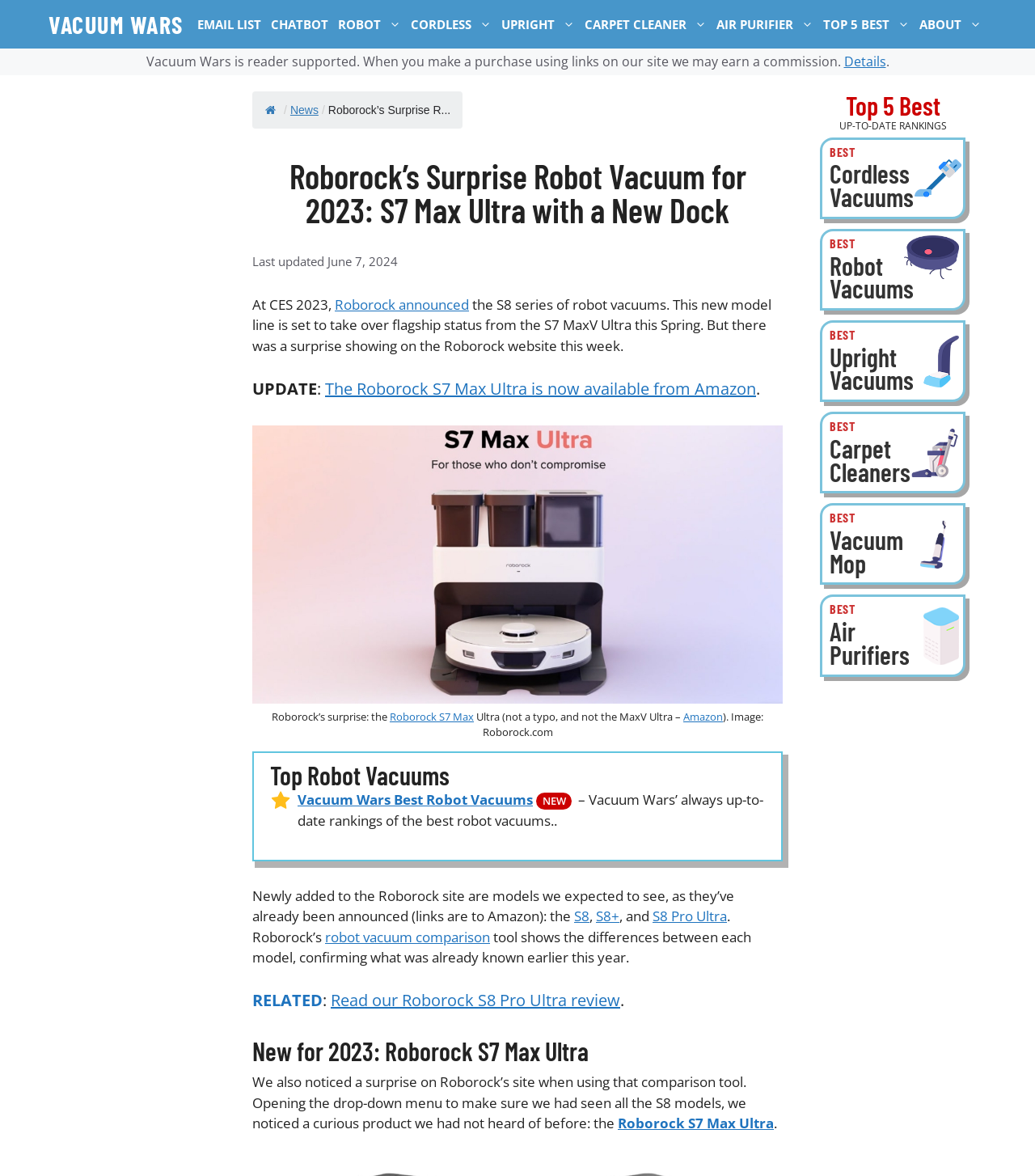What is the category of the 'Top 5 Best' section?
Answer the question with as much detail as possible.

I determined the category of the 'Top 5 Best' section by looking at the links in the section, which include 'Best Cordless Vacuums', 'Best Robot Vacuums', and 'Best Upright Vacuums', all of which are related to vacuum cleaners.